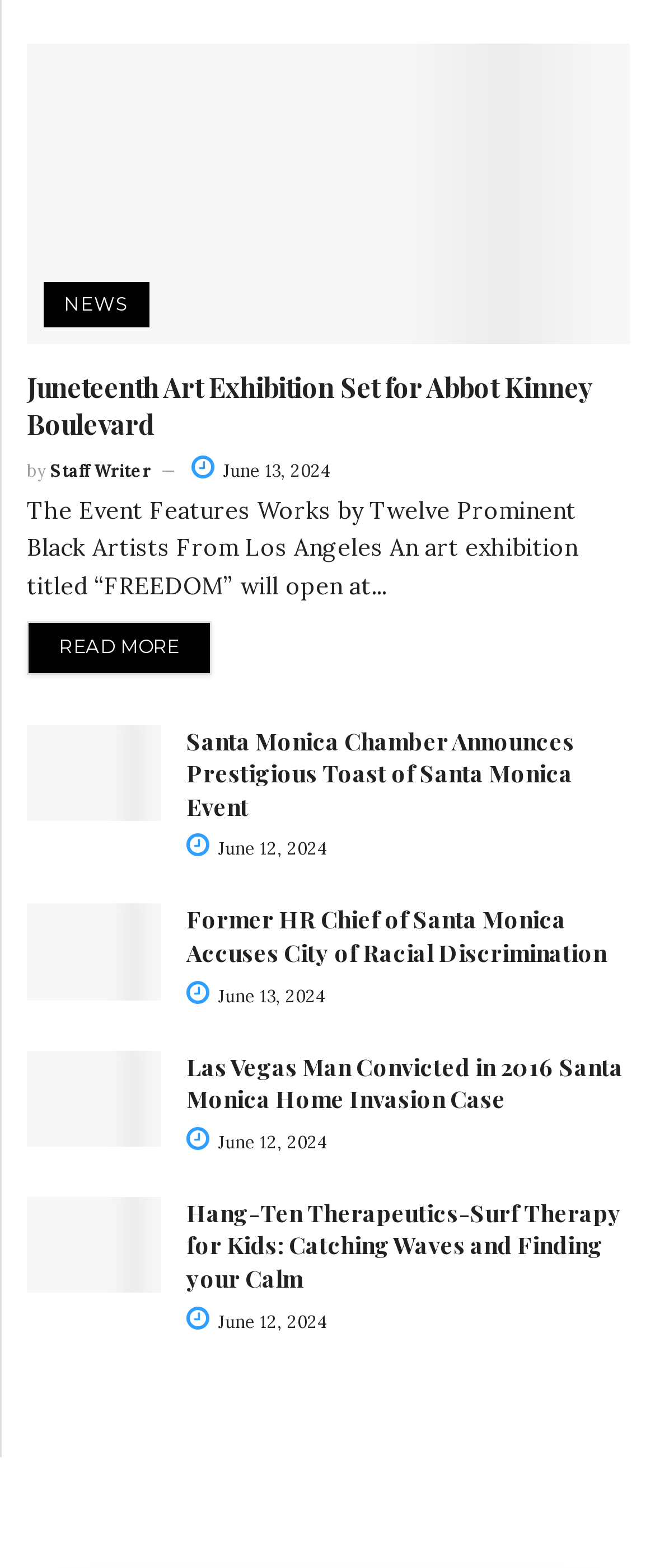What is the title of the first article?
Kindly give a detailed and elaborate answer to the question.

The first article is identified by its heading element, which contains the text 'Juneteenth Art Exhibition Set for Abbot Kinney Boulevard'. This title is also linked to a URL, indicating that it is a clickable article title.